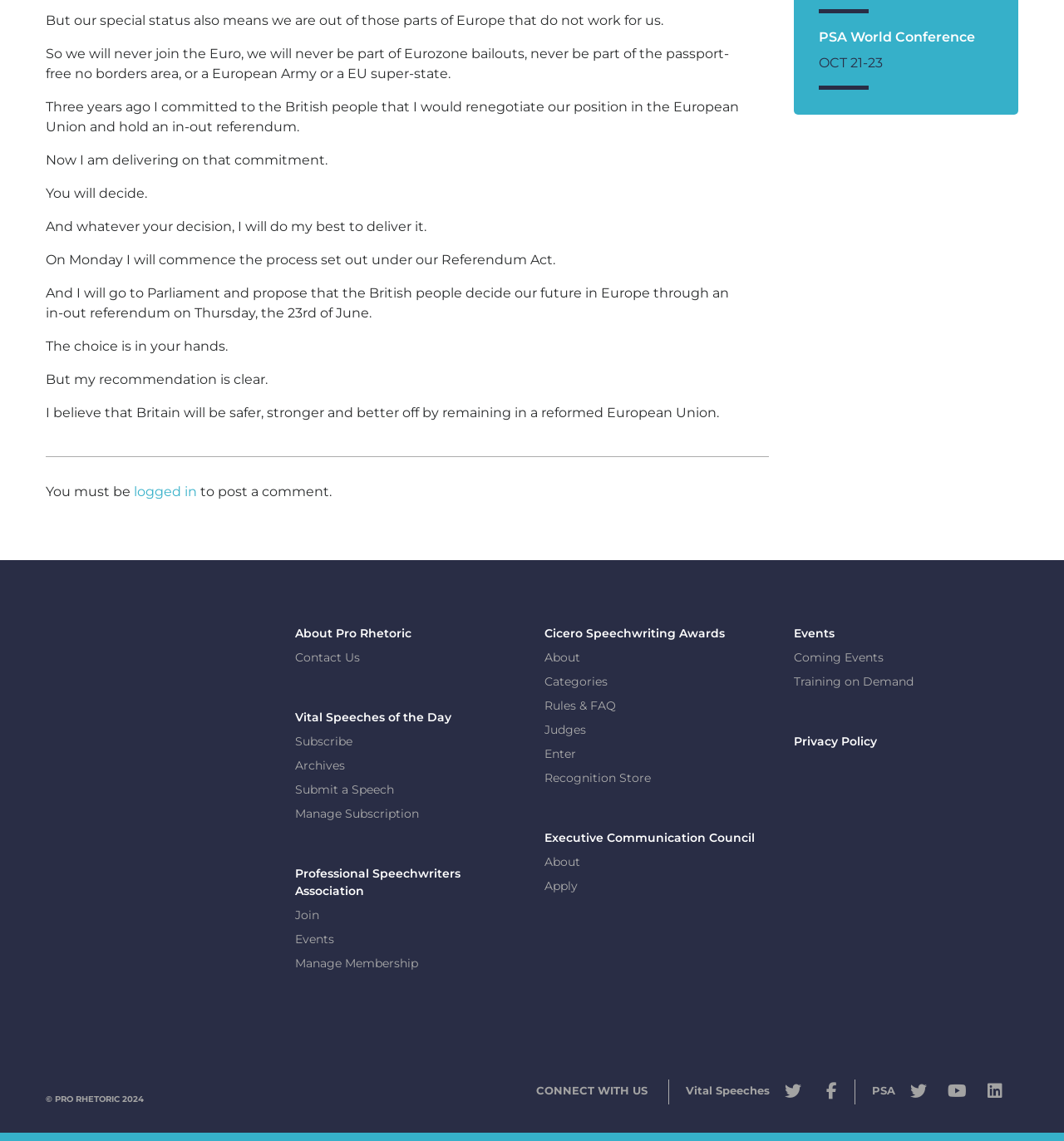What is the copyright year mentioned at the bottom?
Carefully analyze the image and provide a thorough answer to the question.

I looked at the bottom of the page and found the copyright information '© PRO RHETORIC 2024' which indicates the copyright year as 2024.